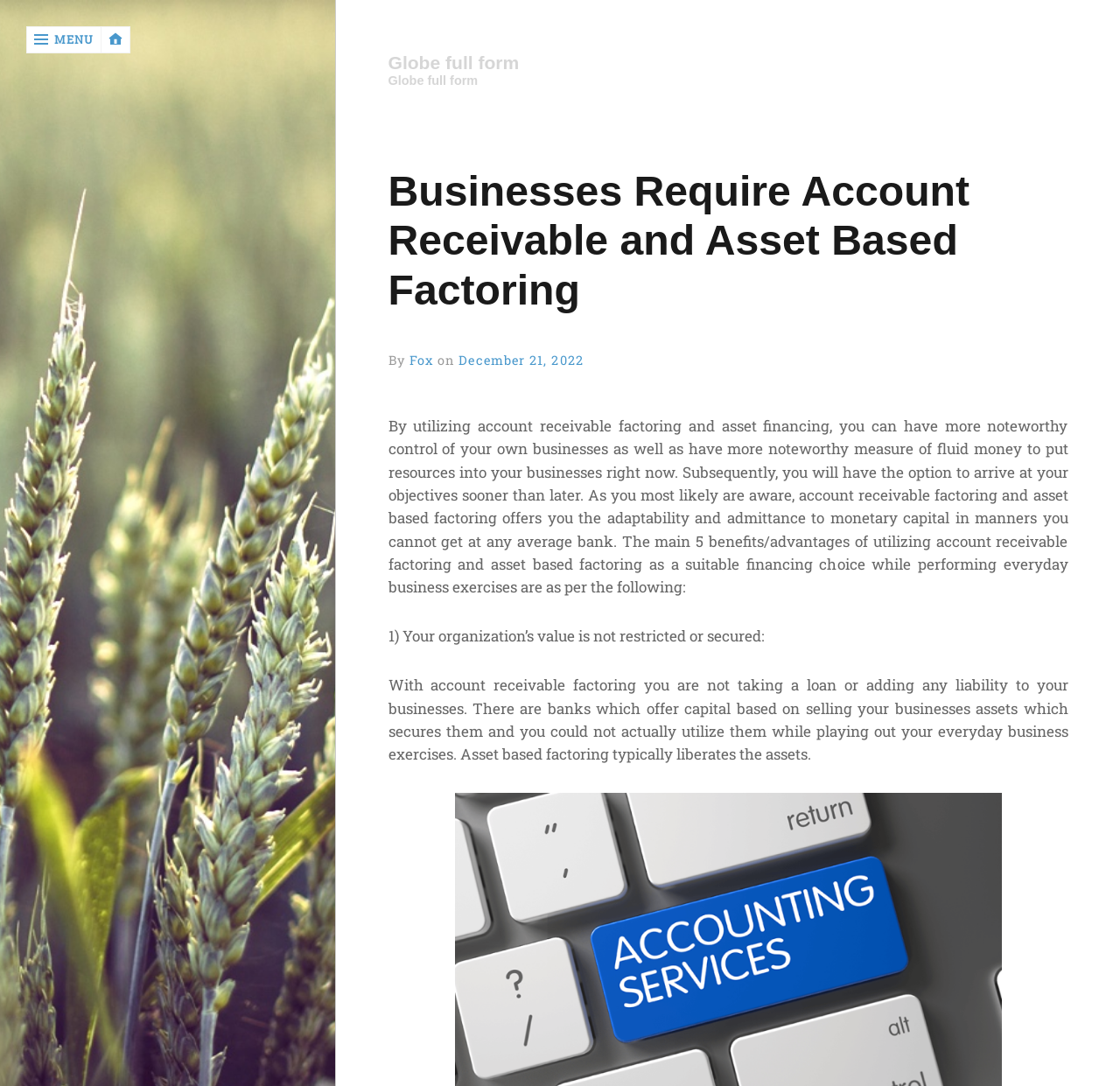What is the headline of the webpage?

Globe full form